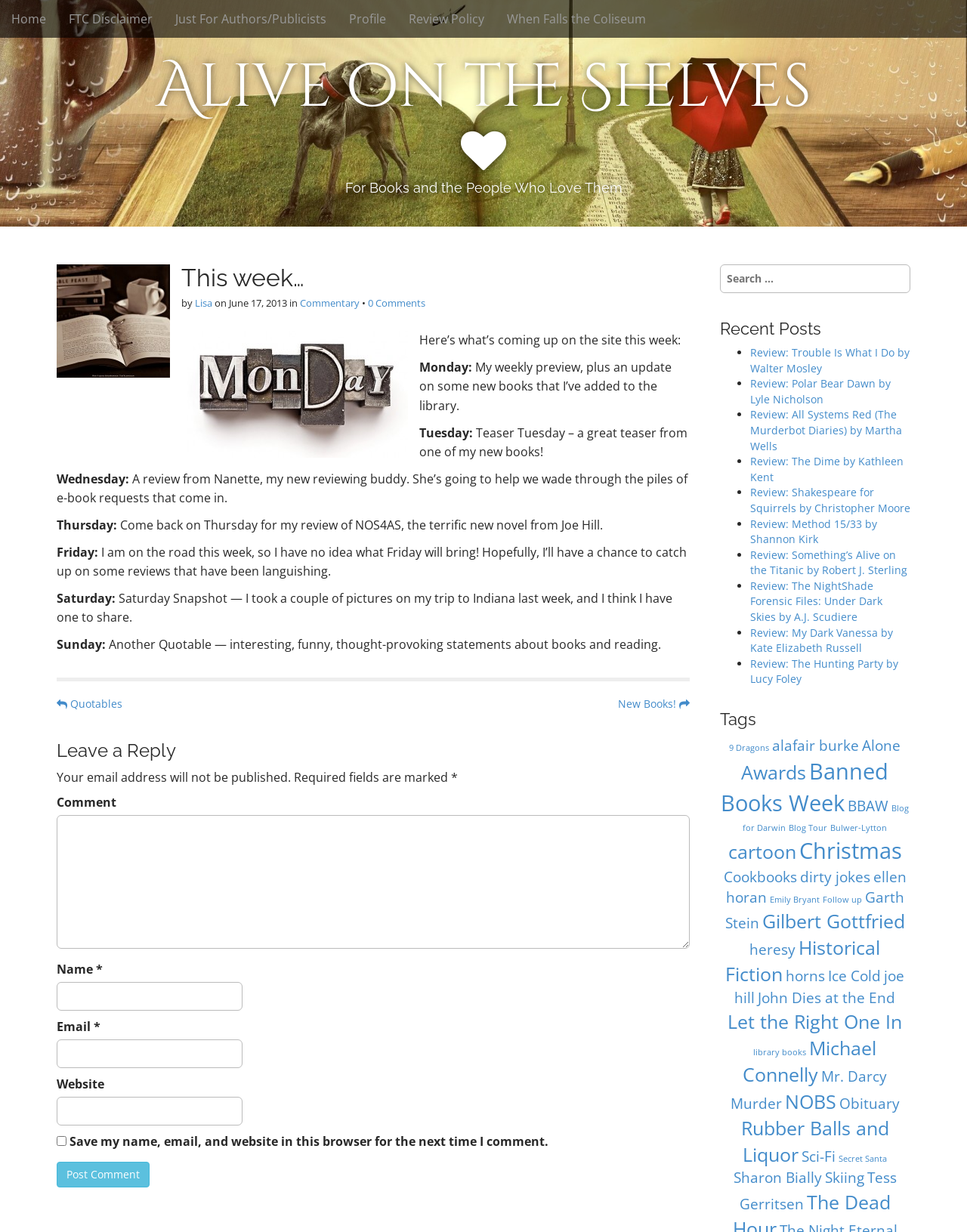Use a single word or phrase to answer the question:
What is the author of the post 'This week…'?

Lisa